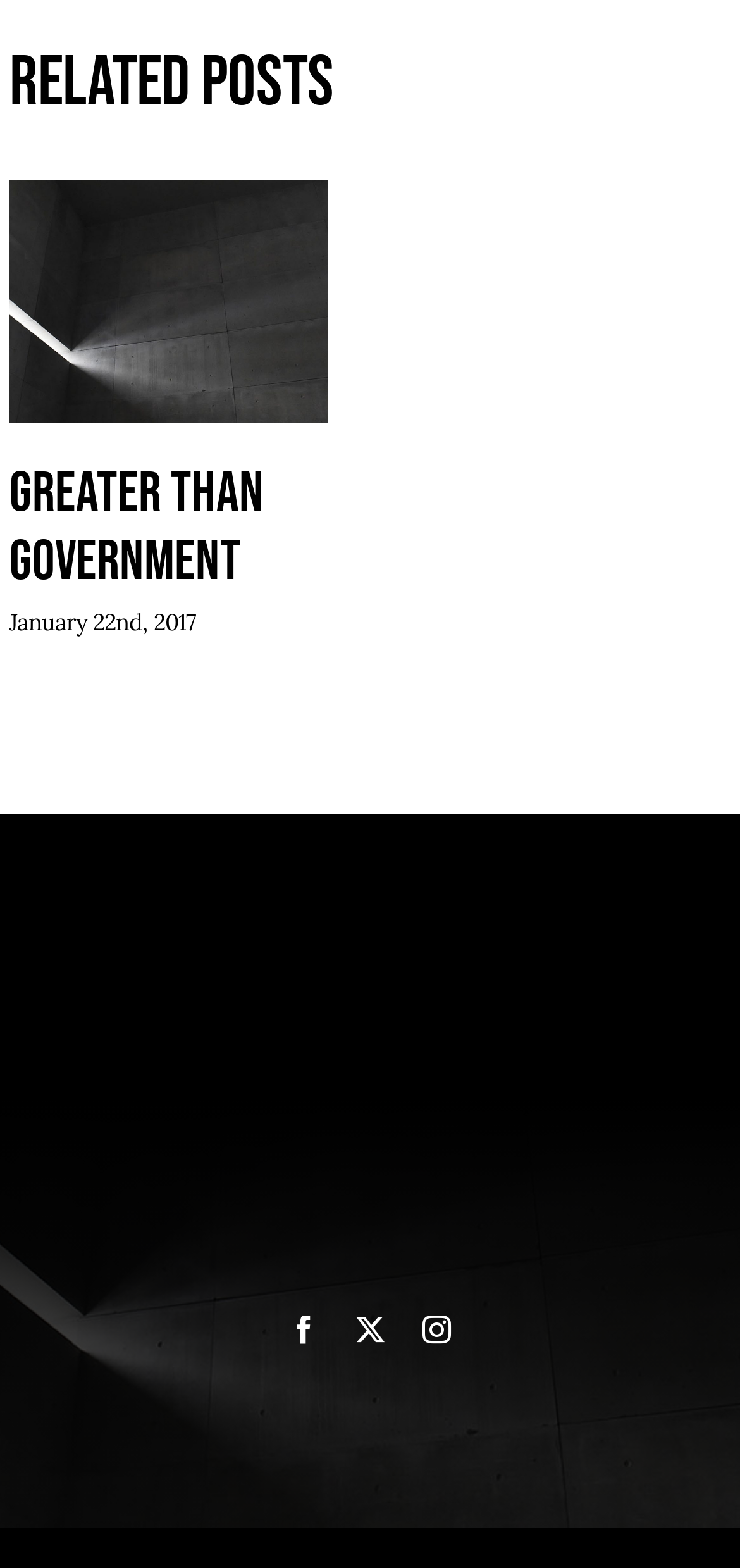How many related posts are there?
Using the visual information from the image, give a one-word or short-phrase answer.

1